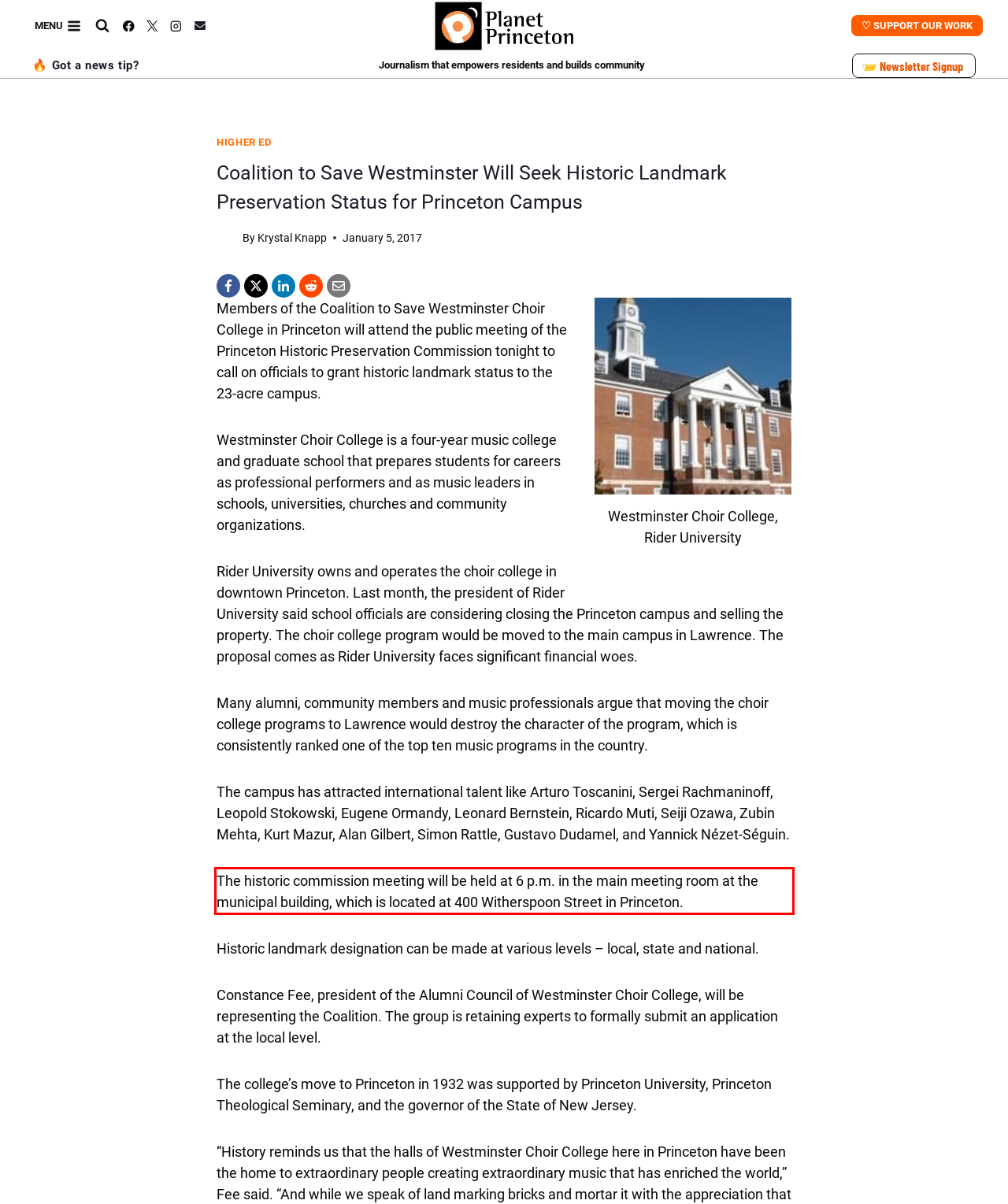Identify and extract the text within the red rectangle in the screenshot of the webpage.

The historic commission meeting will be held at 6 p.m. in the main meeting room at the municipal building, which is located at 400 Witherspoon Street in Princeton.